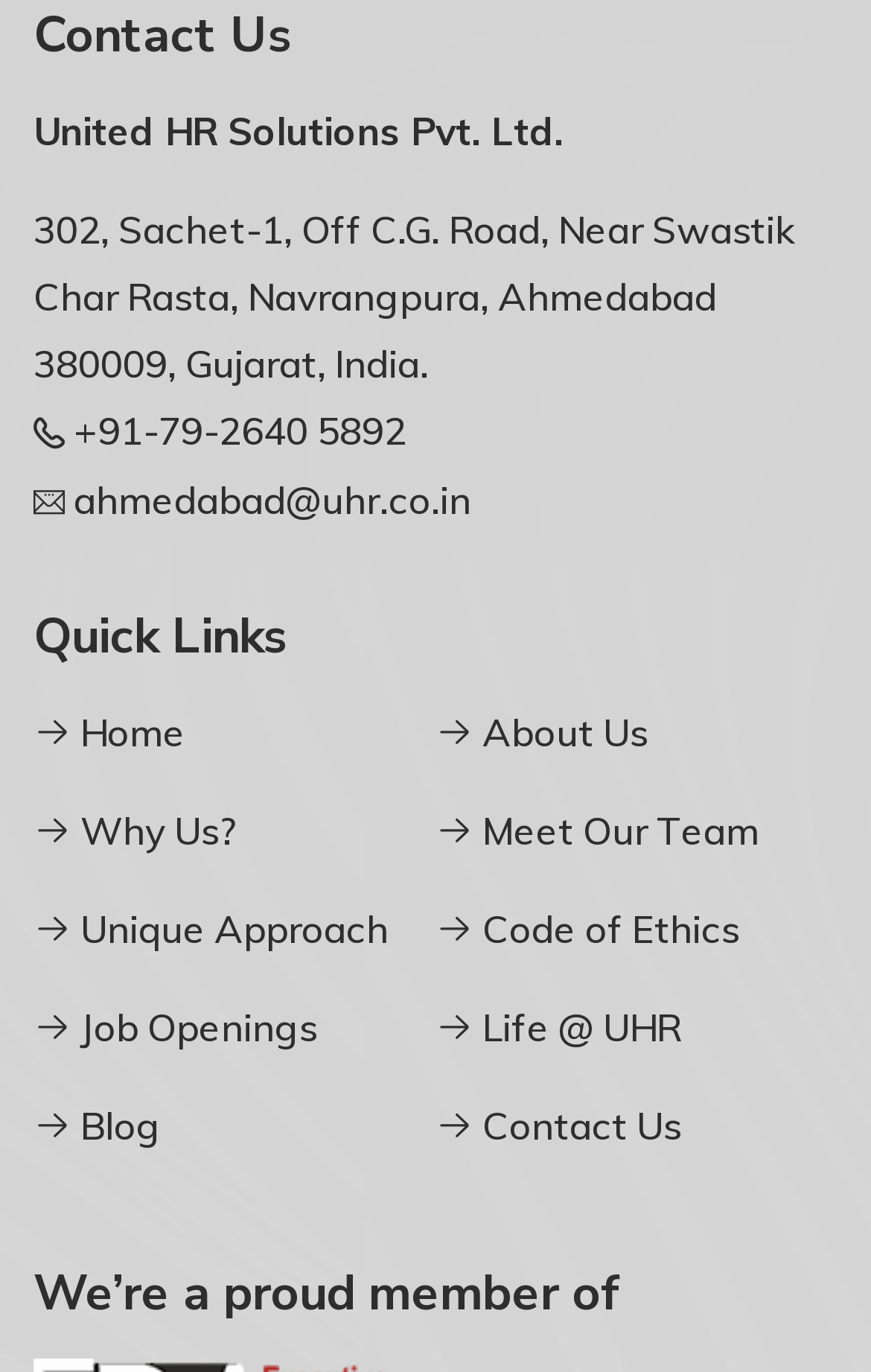Locate the bounding box coordinates of the clickable region to complete the following instruction: "View About Us."

[0.5, 0.511, 0.744, 0.557]